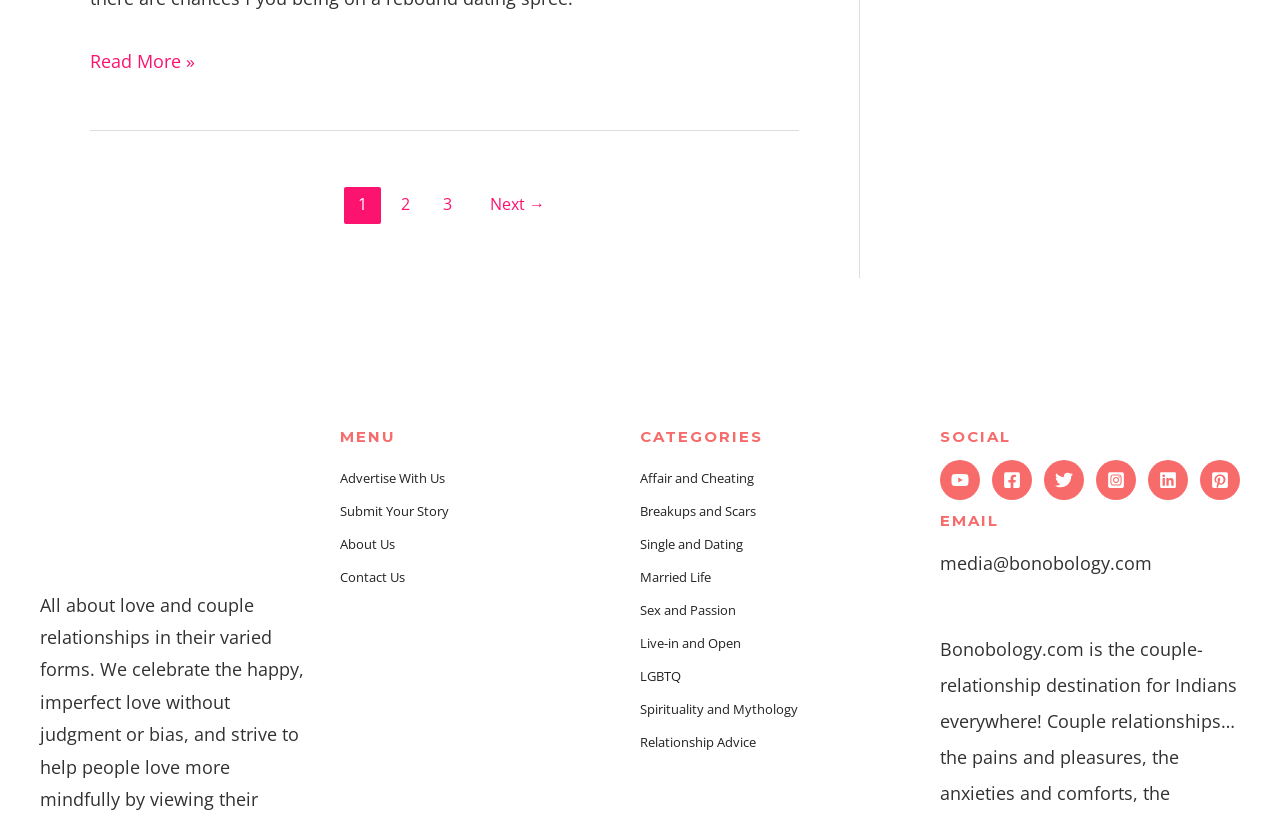Determine the bounding box coordinates of the element that should be clicked to execute the following command: "Follow Bonobology on YouTube".

[0.734, 0.562, 0.766, 0.611]